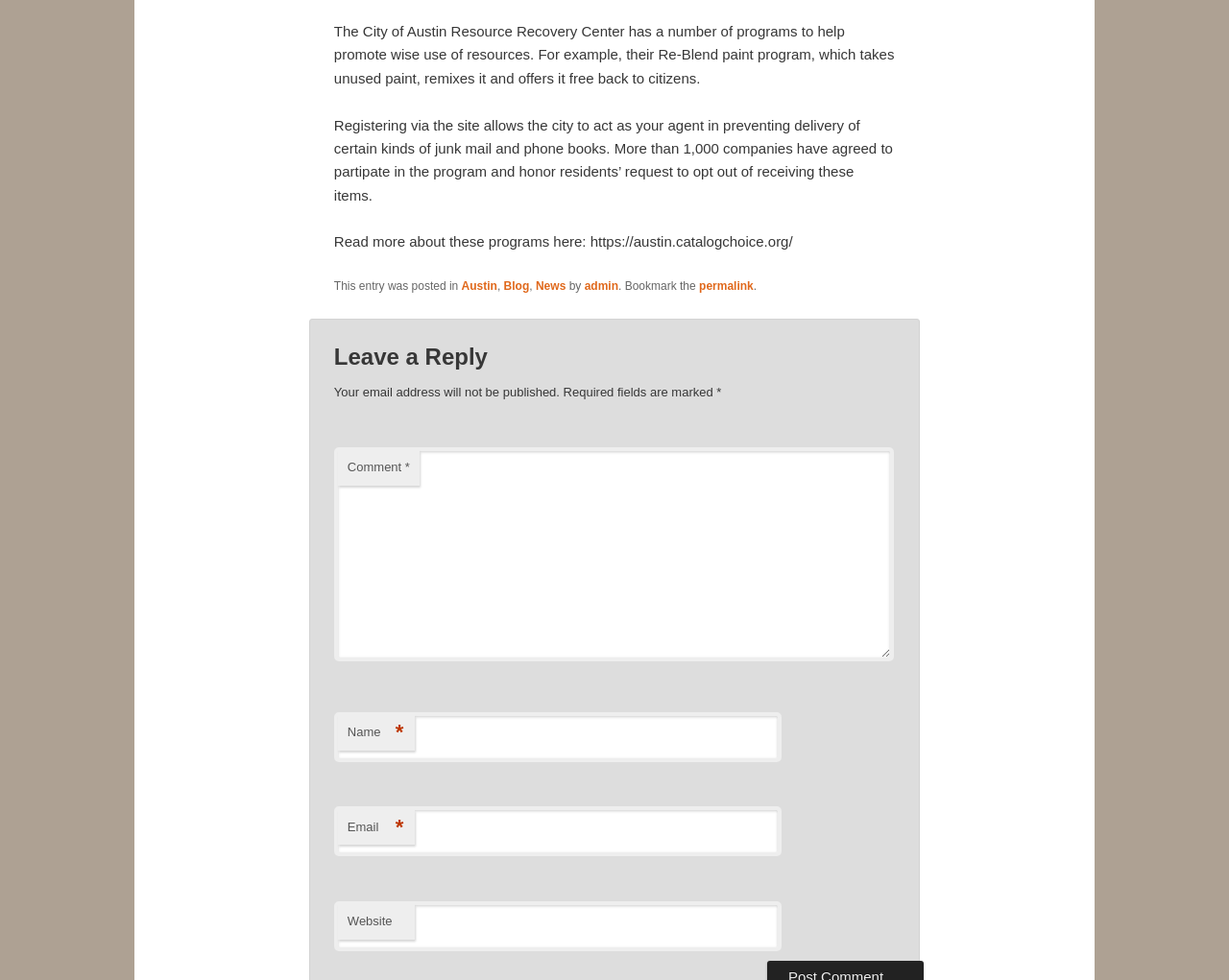Using the webpage screenshot, find the UI element described by parent_node: Comment * name="comment". Provide the bounding box coordinates in the format (top-left x, top-left y, bottom-right x, bottom-right y), ensuring all values are floating point numbers between 0 and 1.

[0.272, 0.456, 0.727, 0.674]